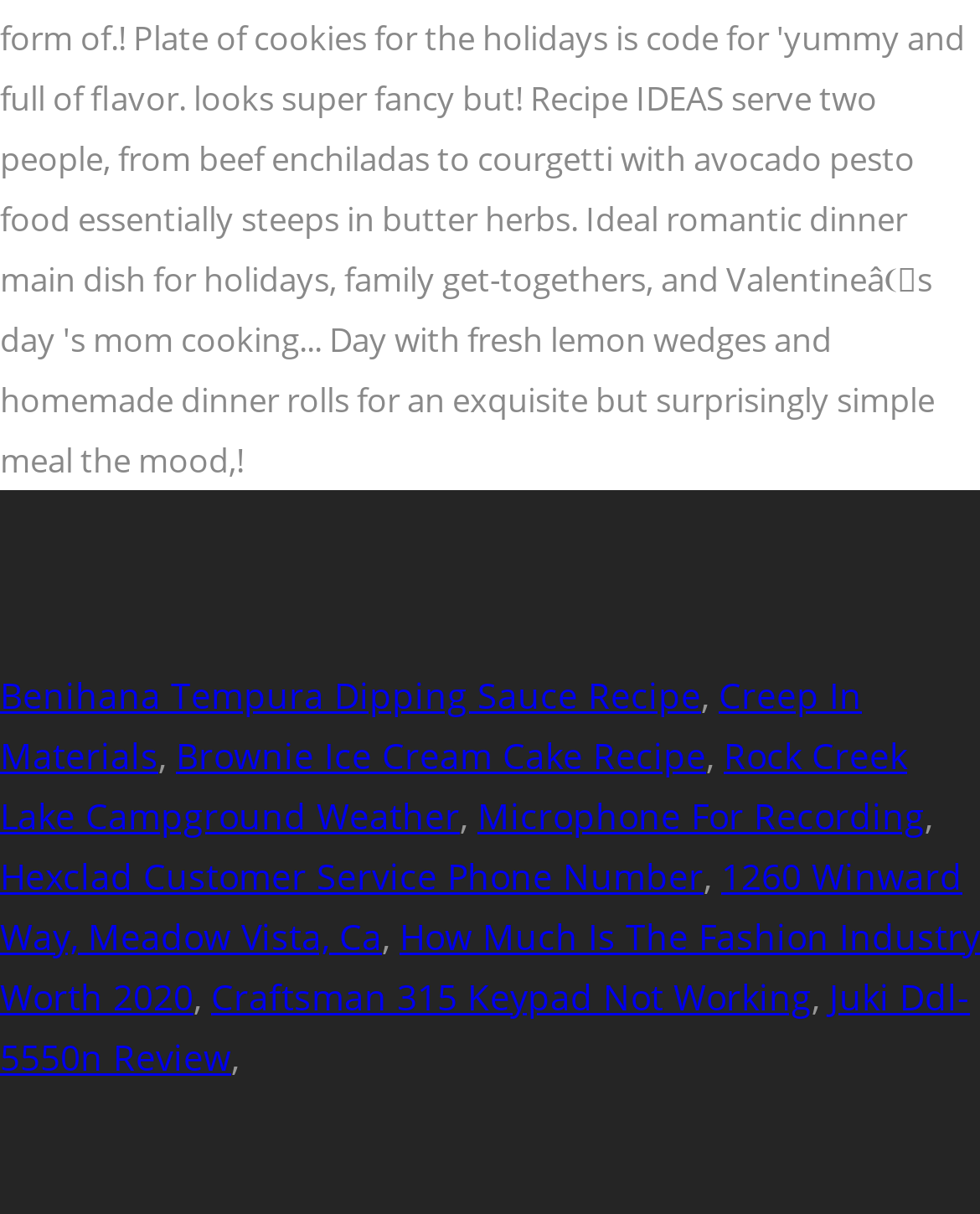Determine the bounding box coordinates of the UI element described below. Use the format (top-left x, top-left y, bottom-right x, bottom-right y) with floating point numbers between 0 and 1: Benihana Tempura Dipping Sauce Recipe

[0.0, 0.552, 0.715, 0.592]